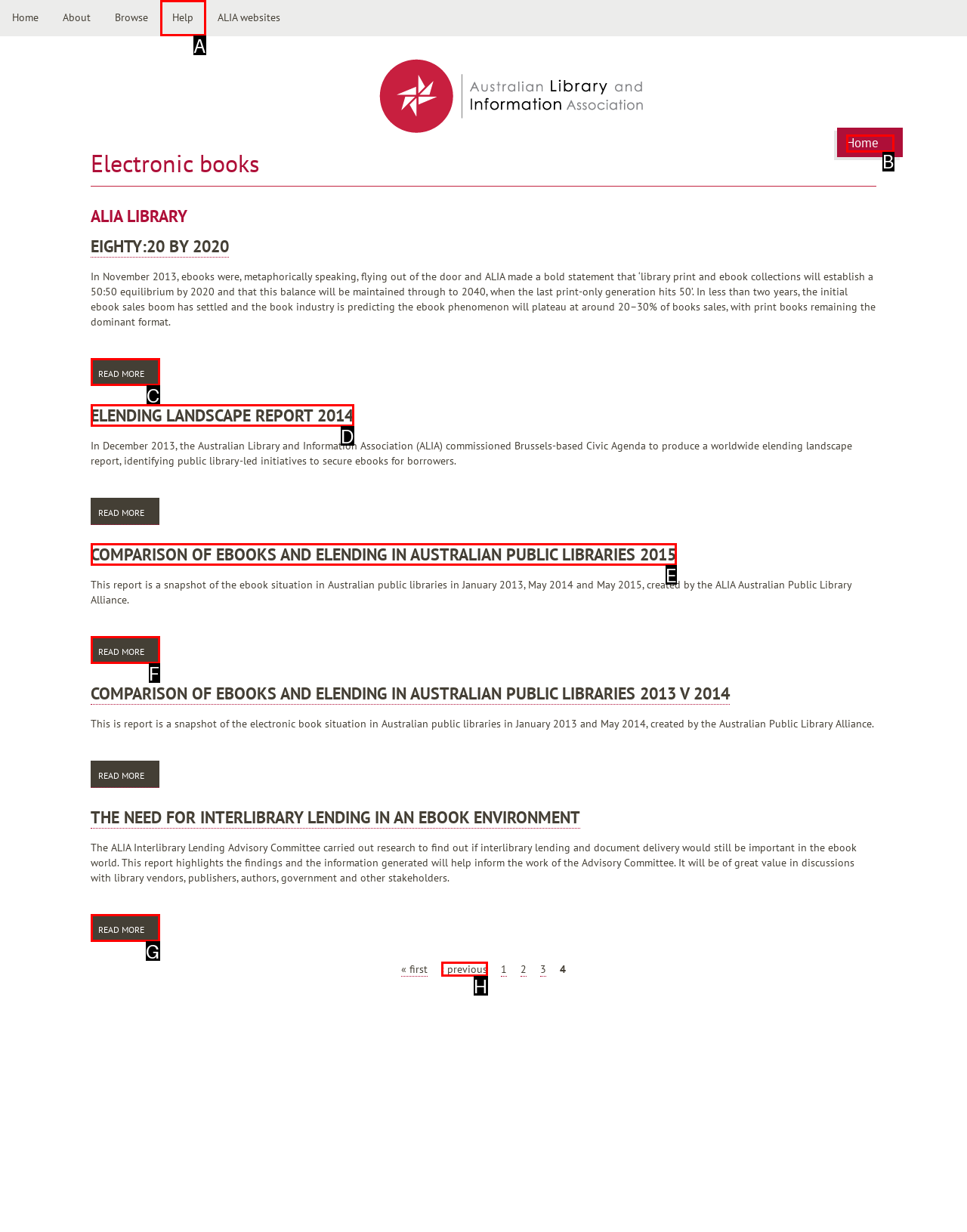Identify the HTML element that corresponds to the description: Elending landscape report 2014 Provide the letter of the matching option directly from the choices.

D